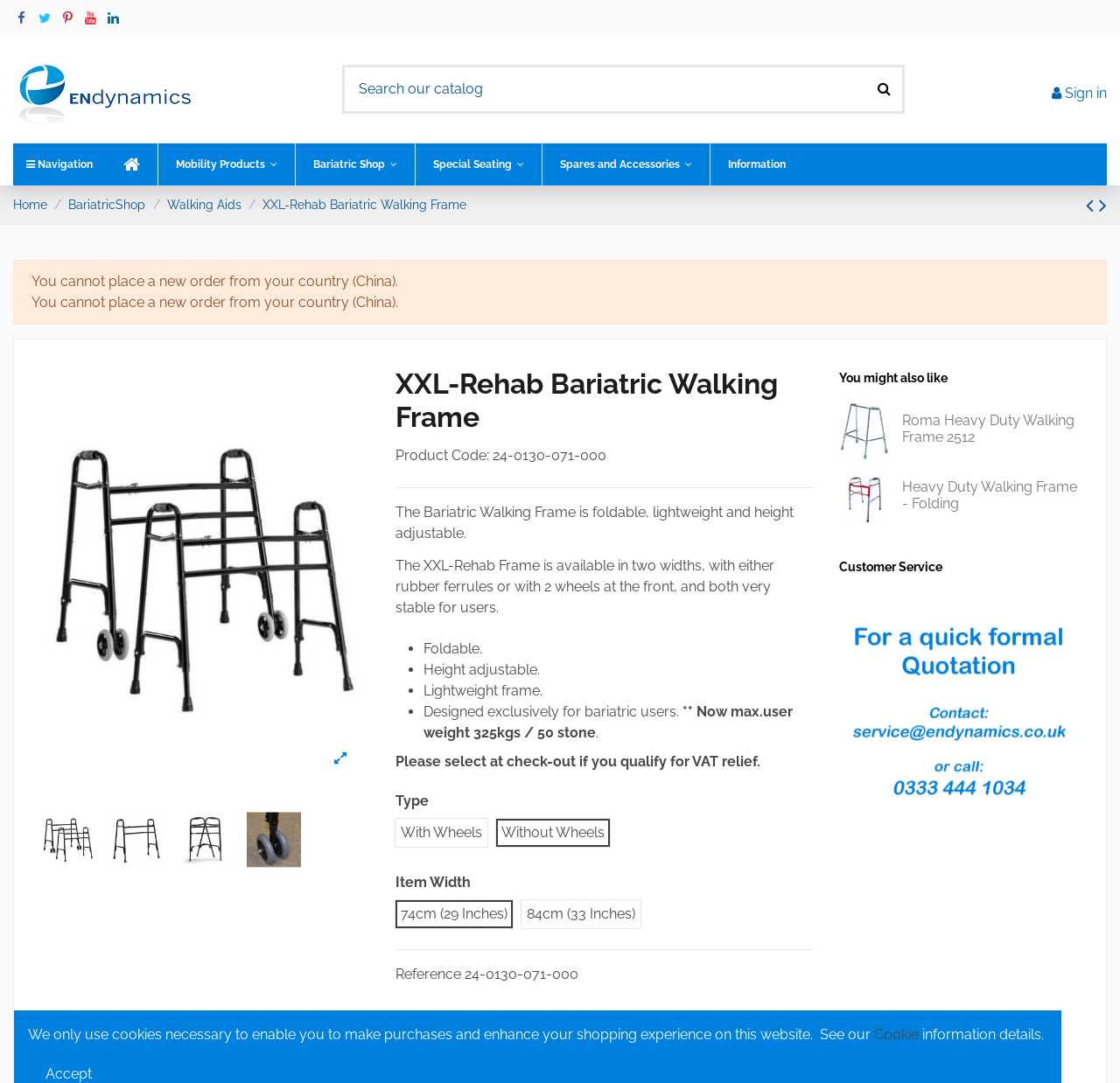Is the walking frame foldable?
Based on the visual details in the image, please answer the question thoroughly.

I found that the walking frame is foldable by looking at the bullet point list under the product description, where it says 'Foldable.'.